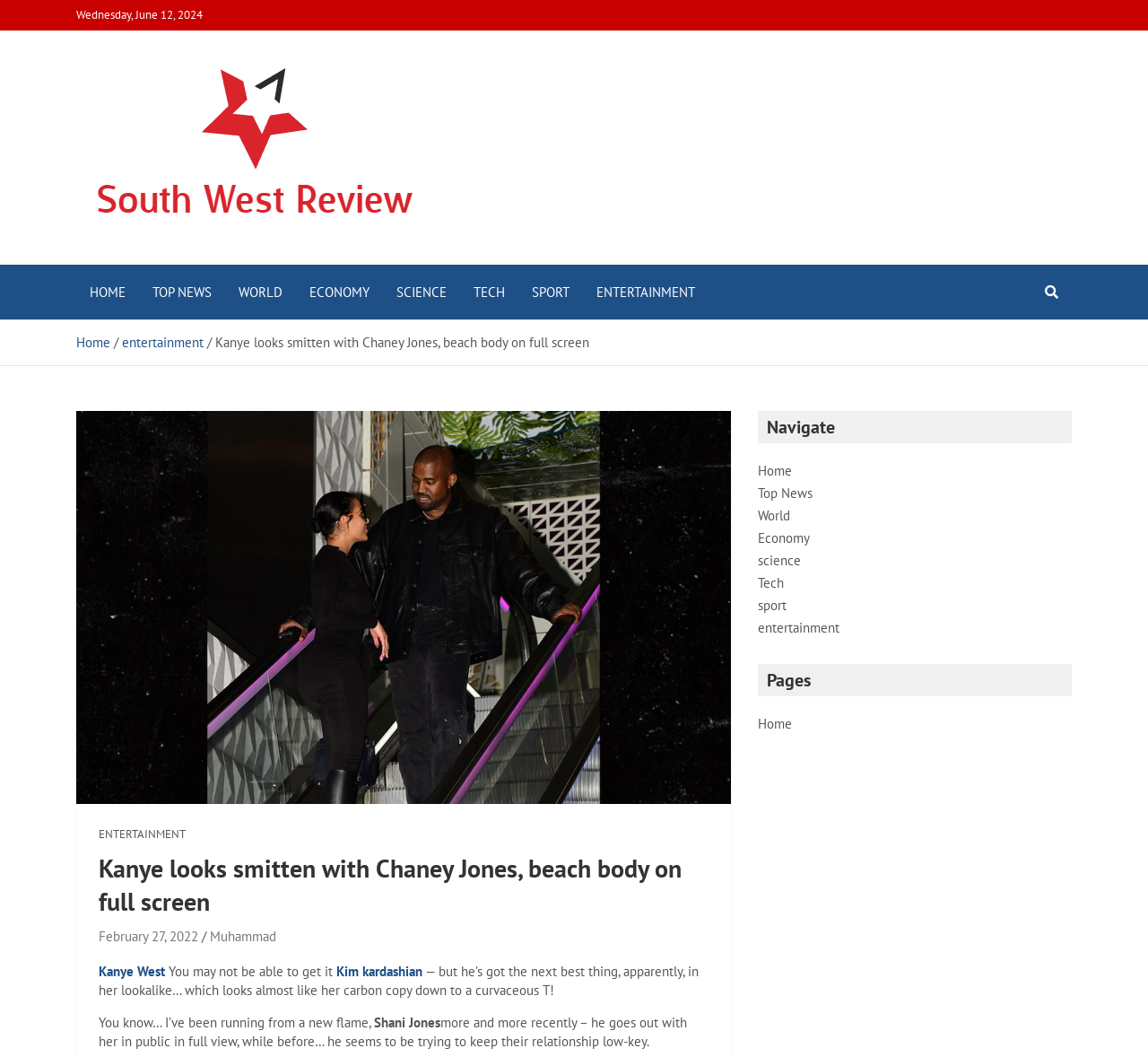What is the name of the person Kanye West is with?
Refer to the image and provide a thorough answer to the question.

I found the name of the person Kanye West is with by reading the text 'Kanye looks smitten with Chaney Jones, beach body on full screen' which is the main heading of the article.